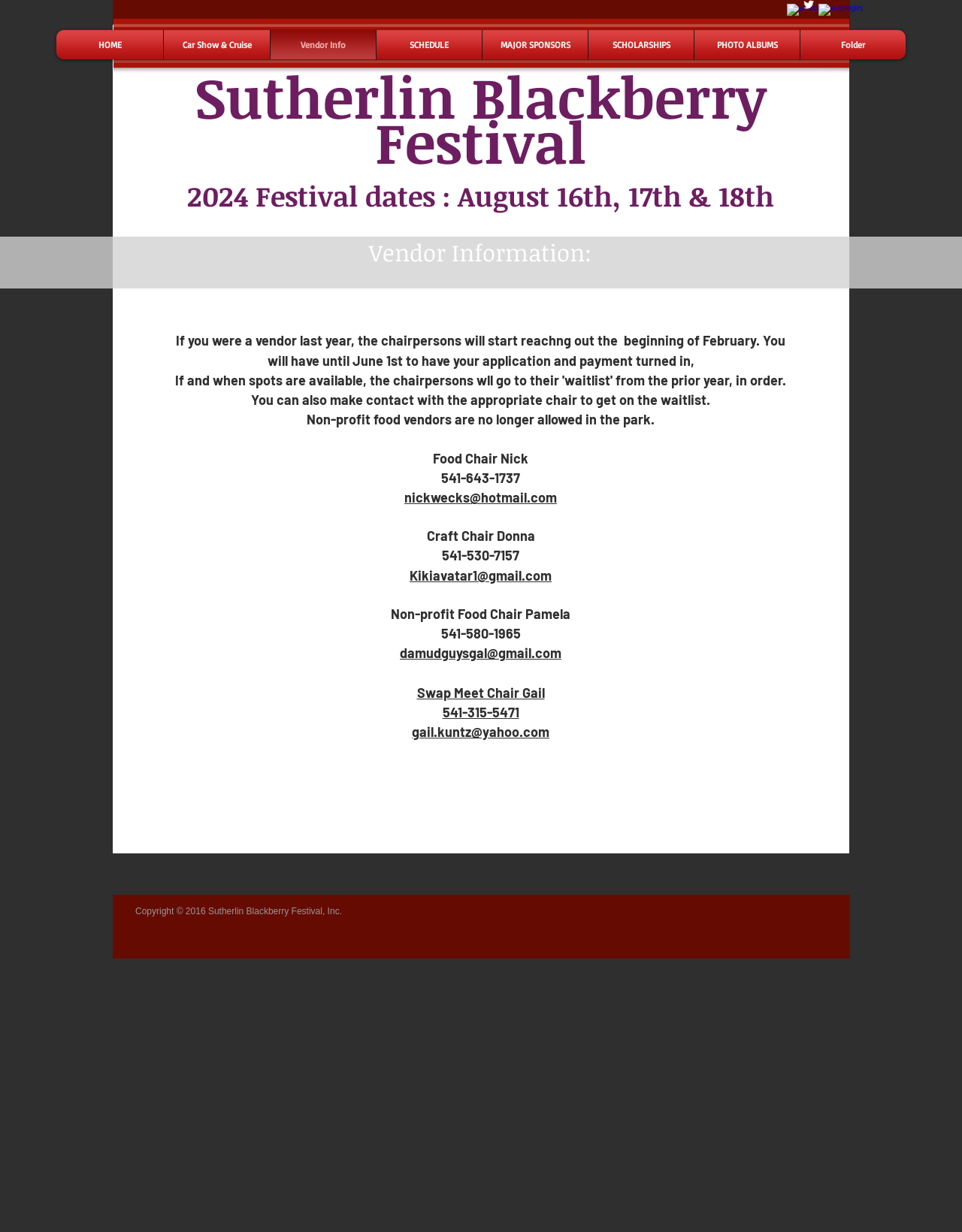What is the position of the 'HOME' link on the webpage?
Please respond to the question with a detailed and thorough explanation.

I found the position of the 'HOME' link by looking at the bounding box coordinates of the link element which are [0.062, 0.024, 0.166, 0.048], indicating that it is located at the top left of the webpage.